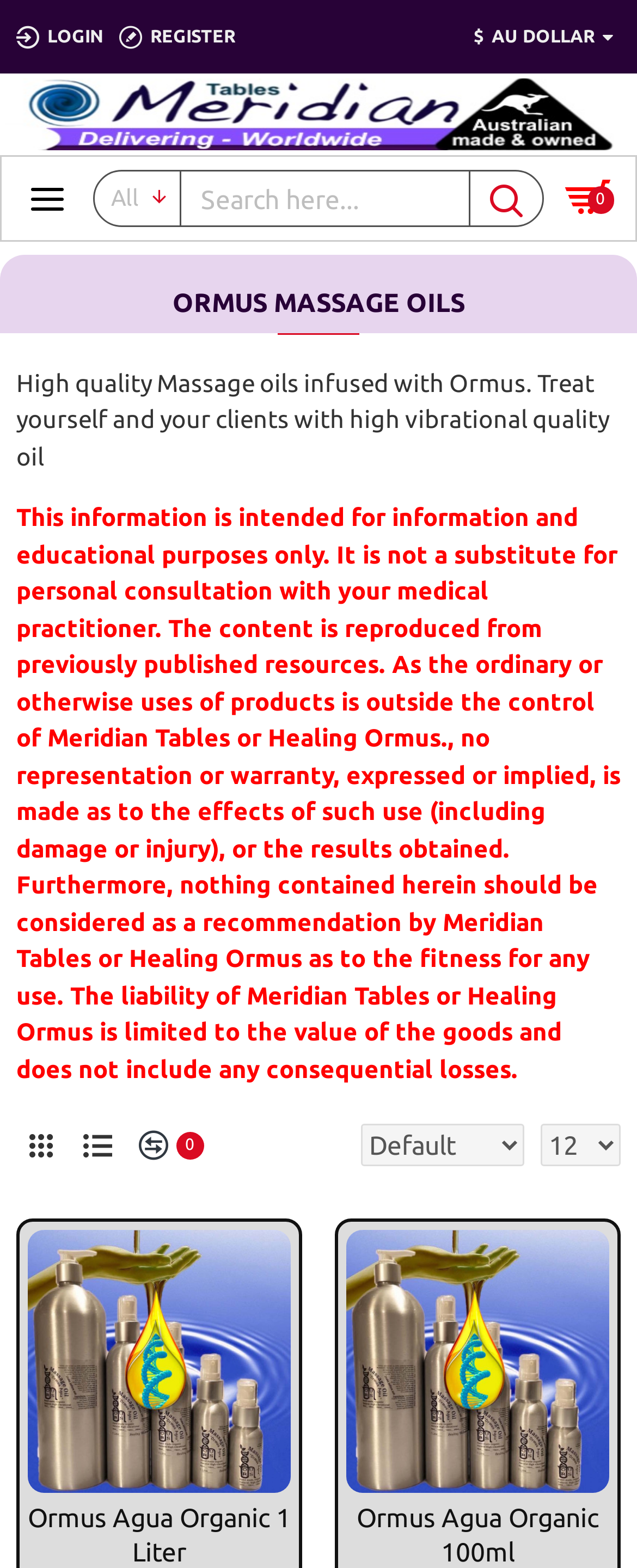Determine the bounding box coordinates of the clickable region to carry out the instruction: "select currency".

[0.744, 0.015, 0.933, 0.032]